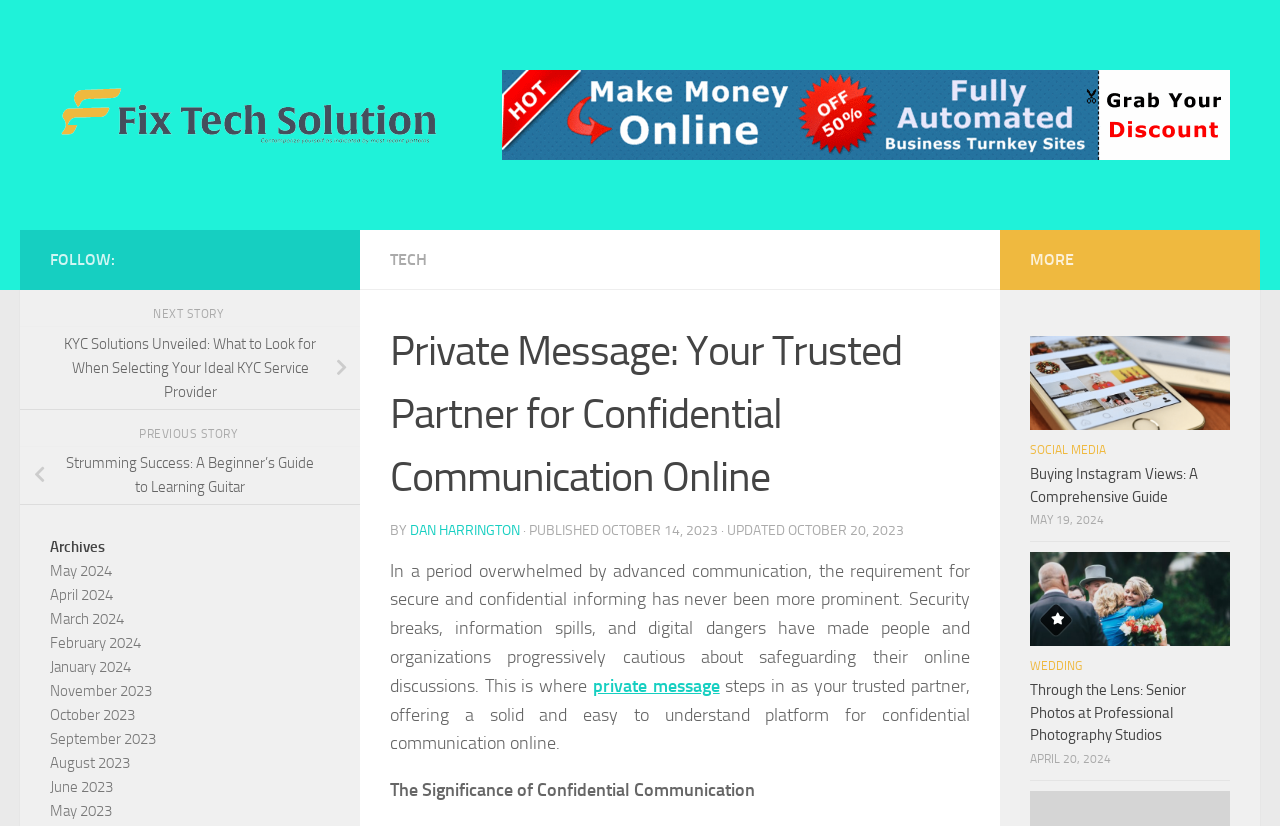Please identify the bounding box coordinates of the area that needs to be clicked to fulfill the following instruction: "Follow the 'instagram account' link."

[0.805, 0.407, 0.961, 0.521]